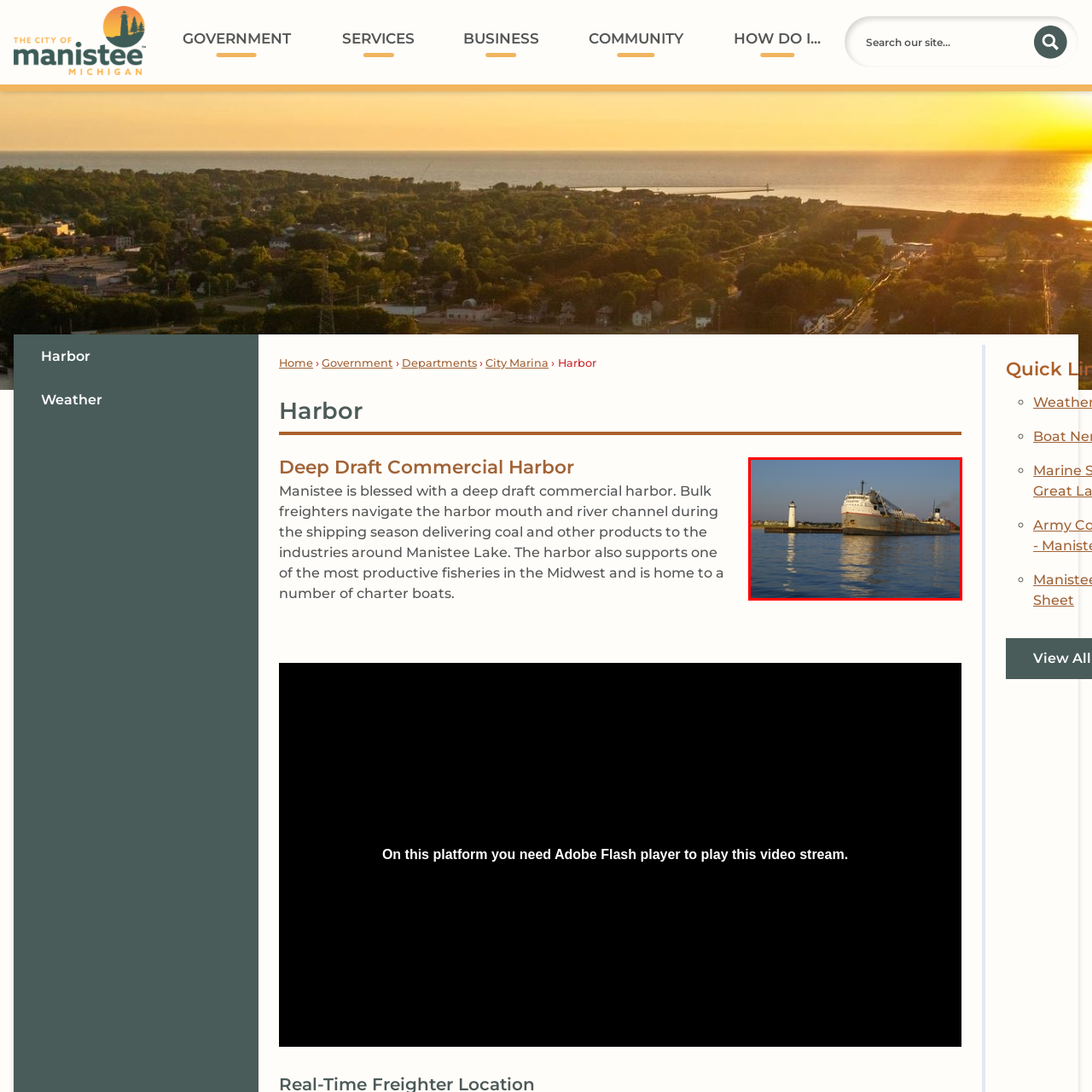Offer a detailed caption for the image that is surrounded by the red border.

This image showcases a deep draft commercial ship docked in the harbor of Manistee, Michigan, casting a striking reflection on the calm waters. To the left, a historic lighthouse stands as a sentinel at the entrance to the harbor, marking the way for vessels navigating into shore. The scene is bathed in warm sunlight, emphasizing the peaceful and picturesque nature of this important shipping and fishing hub. Manistee's harbor is not only vital for freight operations, including bulk freighters delivering essential supplies, but it also supports one of the most productive fisheries in the Midwest, reflecting the area's rich maritime tradition.